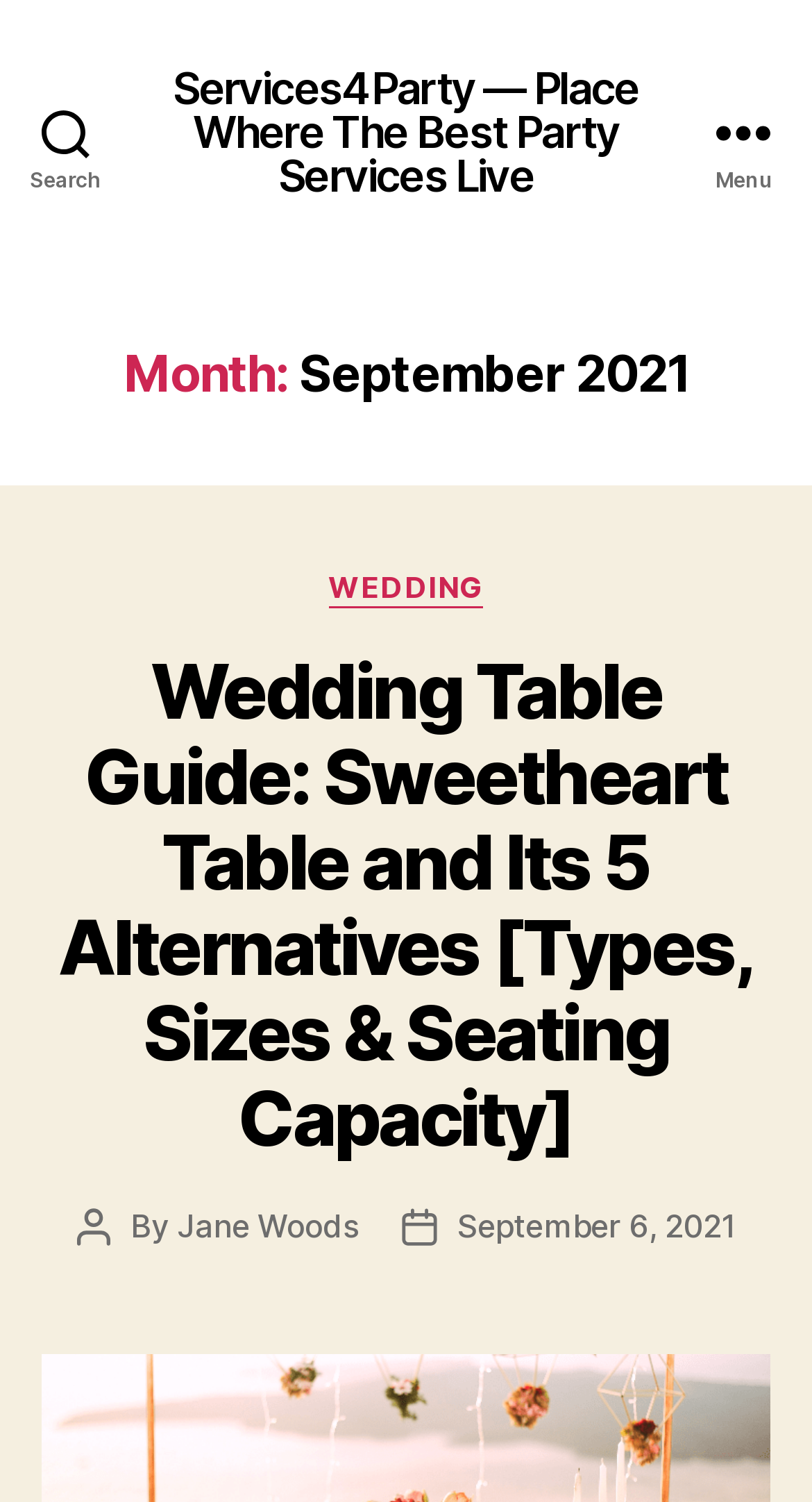Describe every aspect of the webpage in a detailed manner.

The webpage is about party services, specifically focusing on wedding-related topics. At the top left, there is a search button, and next to it, a link with the title "Services4Party — Place Where The Best Party Services Live". On the top right, there is a menu button. 

Below the top section, there is a header area with a heading that displays the current month, "Month: September 2021". Underneath, there are two sections. The left section has a heading "Categories" and a link to "WEDDING" category. The right section has a heading that describes a wedding table guide, with a link to the same article. 

Further down, there is an author section with the text "Post author" and "By", followed by a link to the author's name, "Jane Woods". Next to it, there is a section with the text "Post date" and a link to the date "September 6, 2021".